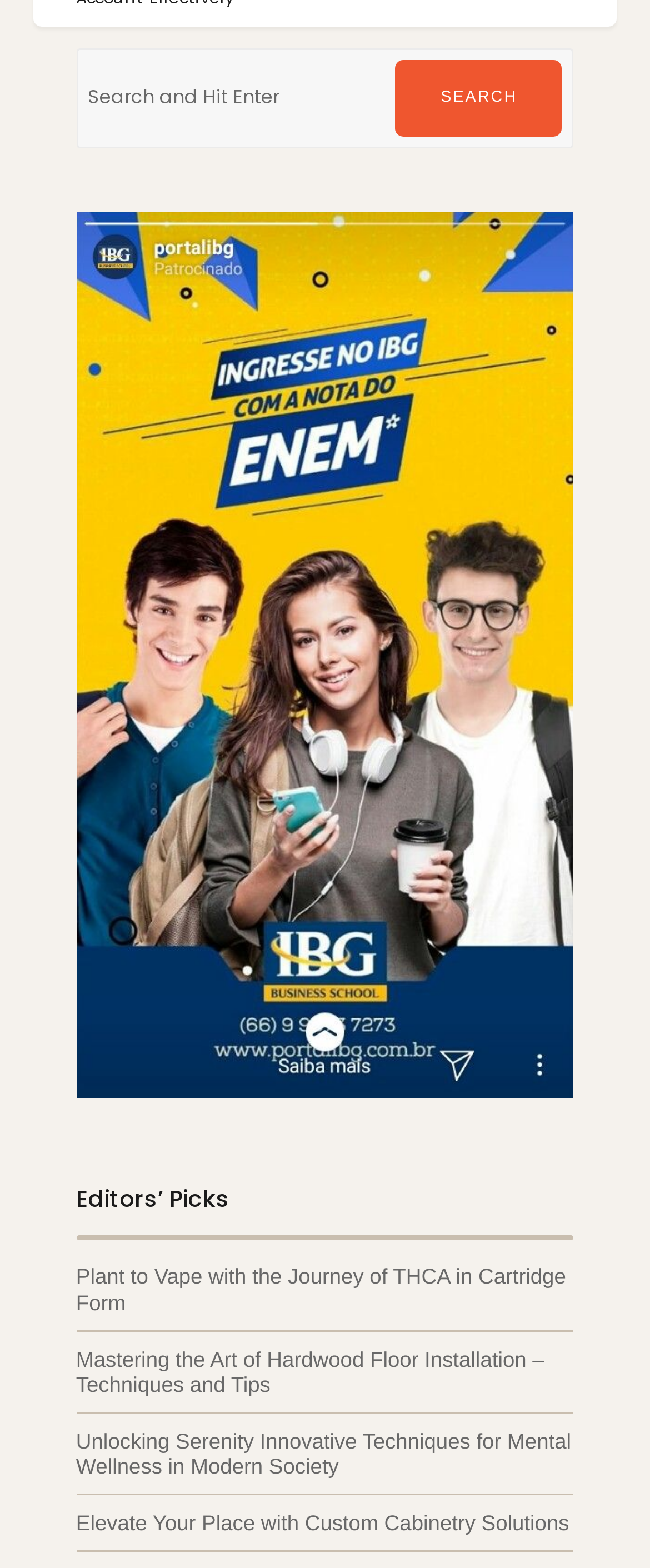Provide the bounding box coordinates of the HTML element described as: "Search". The bounding box coordinates should be four float numbers between 0 and 1, i.e., [left, top, right, bottom].

[0.609, 0.038, 0.865, 0.087]